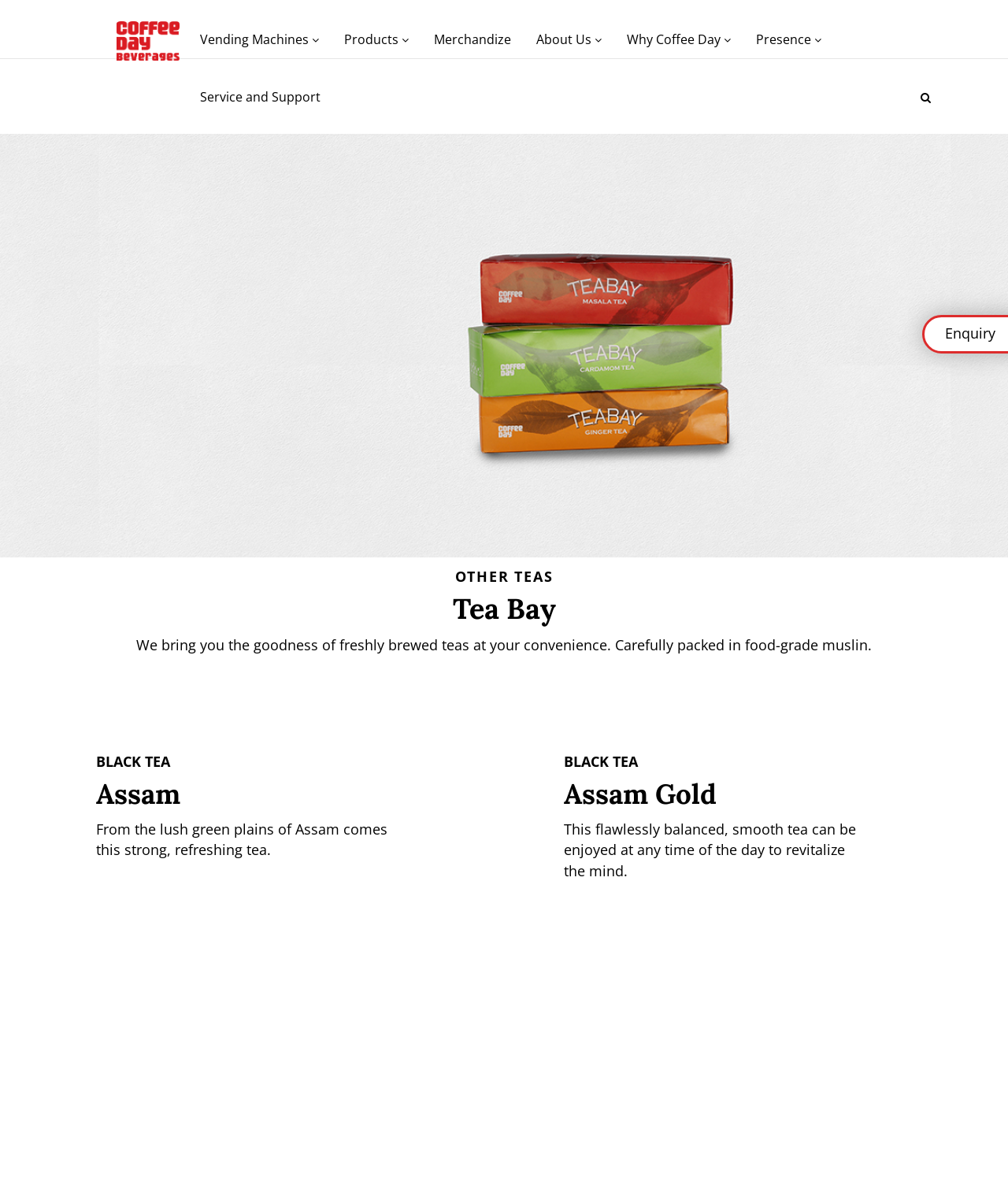Generate a thorough caption detailing the webpage content.

This webpage is about Coffee Day's Teabay teas, offering a variety of tea bags including Black, Green, Flavored, and Premium tea bags. At the top left, there is a link to "Coffee Day Beverages" accompanied by an image with the same name. To the right of this, there are several links to different sections of the website, including "Vending Machines", "Products", "Merchandize", "About Us", "Why Coffee Day", "Presence", and "Service and Support". 

Below these links, there is a heading "OTHER TEAS" spanning the entire width of the page. Underneath this, there is a heading "Tea Bay" followed by a paragraph of text describing the convenience and freshness of their teas. 

On the left side of the page, there is a section dedicated to Black Tea, with headings "BLACK TEA" and "Assam" followed by a description of the Assam tea. On the right side of the page, there is another section dedicated to Black Tea, with headings "BLACK TEA" and "Assam Gold" followed by a description of the Assam Gold tea.